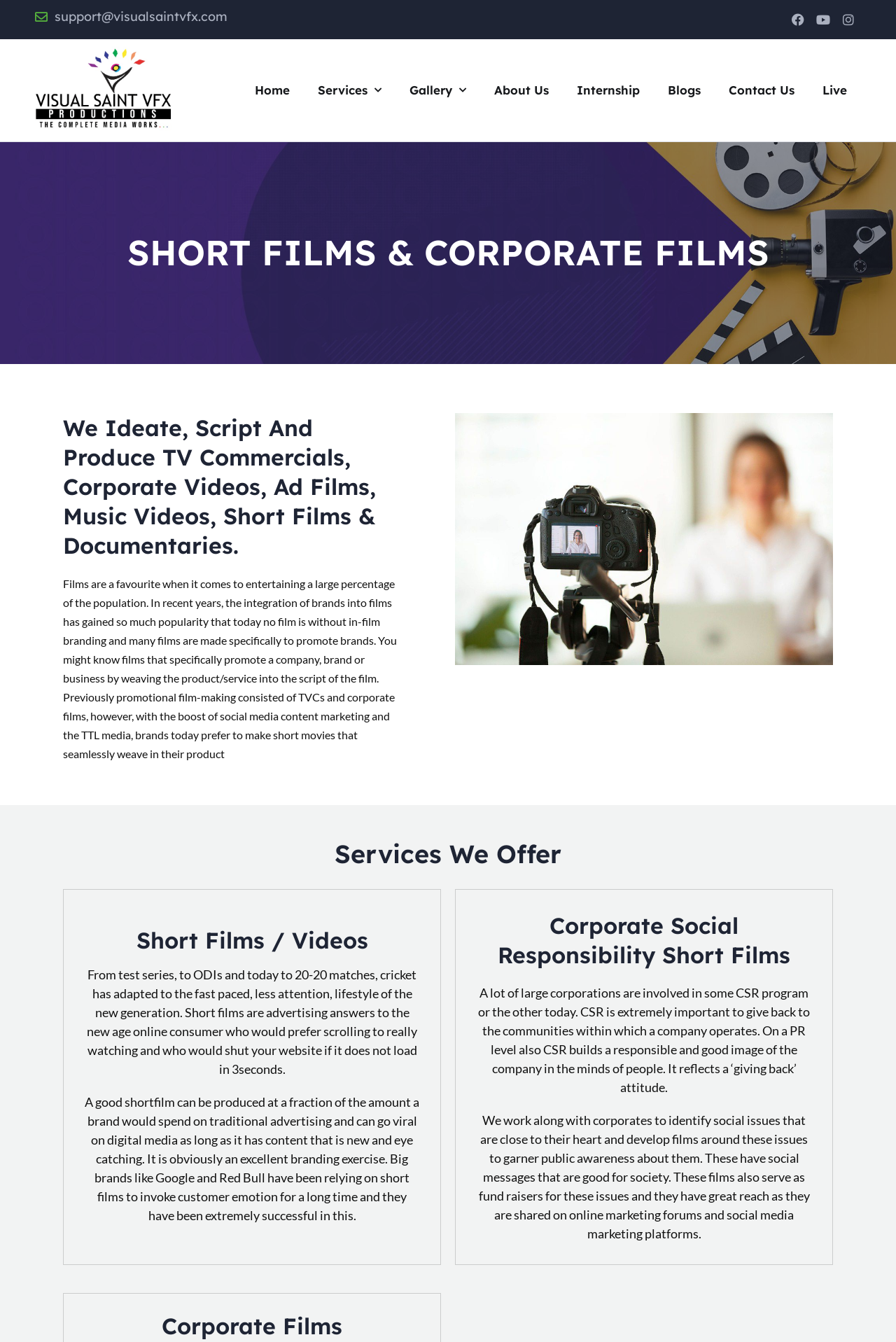Please specify the bounding box coordinates of the clickable section necessary to execute the following command: "View the gallery".

[0.441, 0.055, 0.536, 0.079]